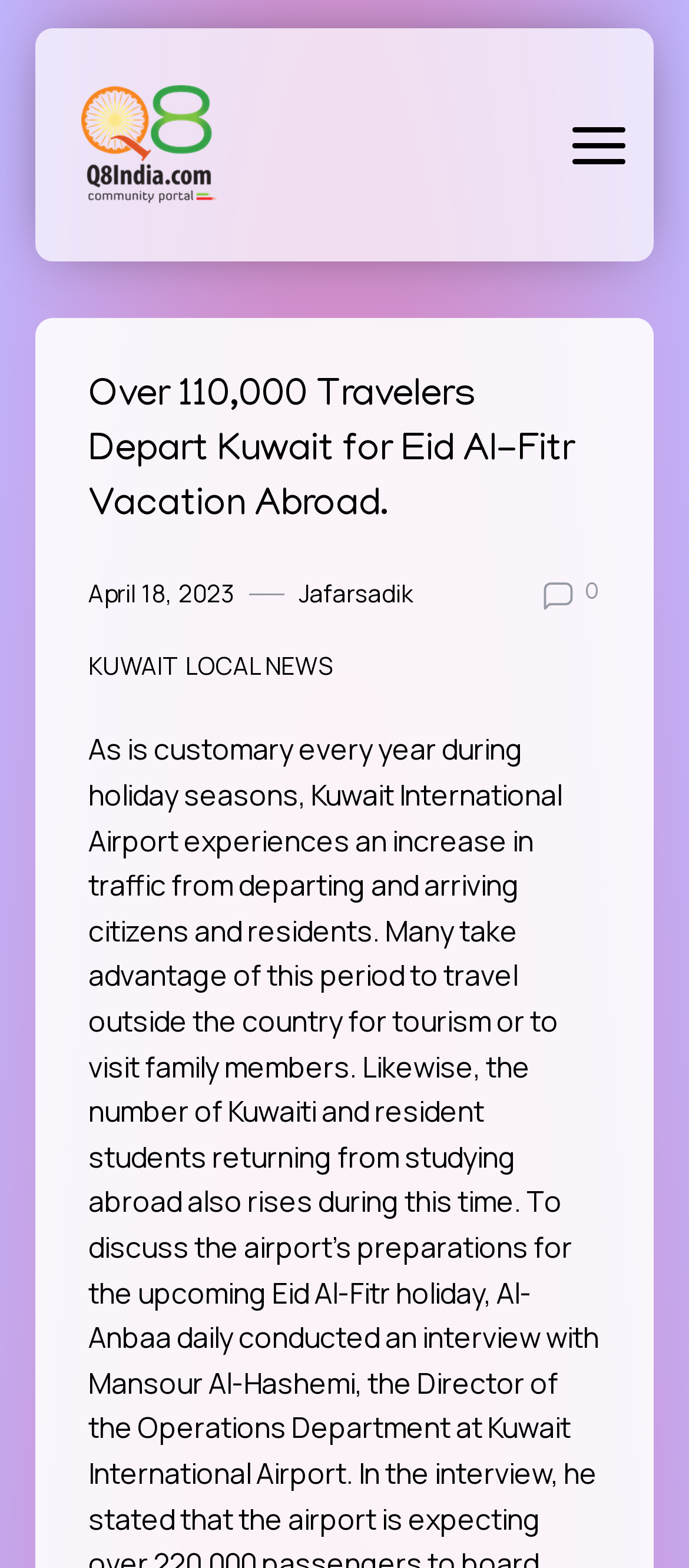How many comments does the article have?
Using the visual information from the image, give a one-word or short-phrase answer.

0